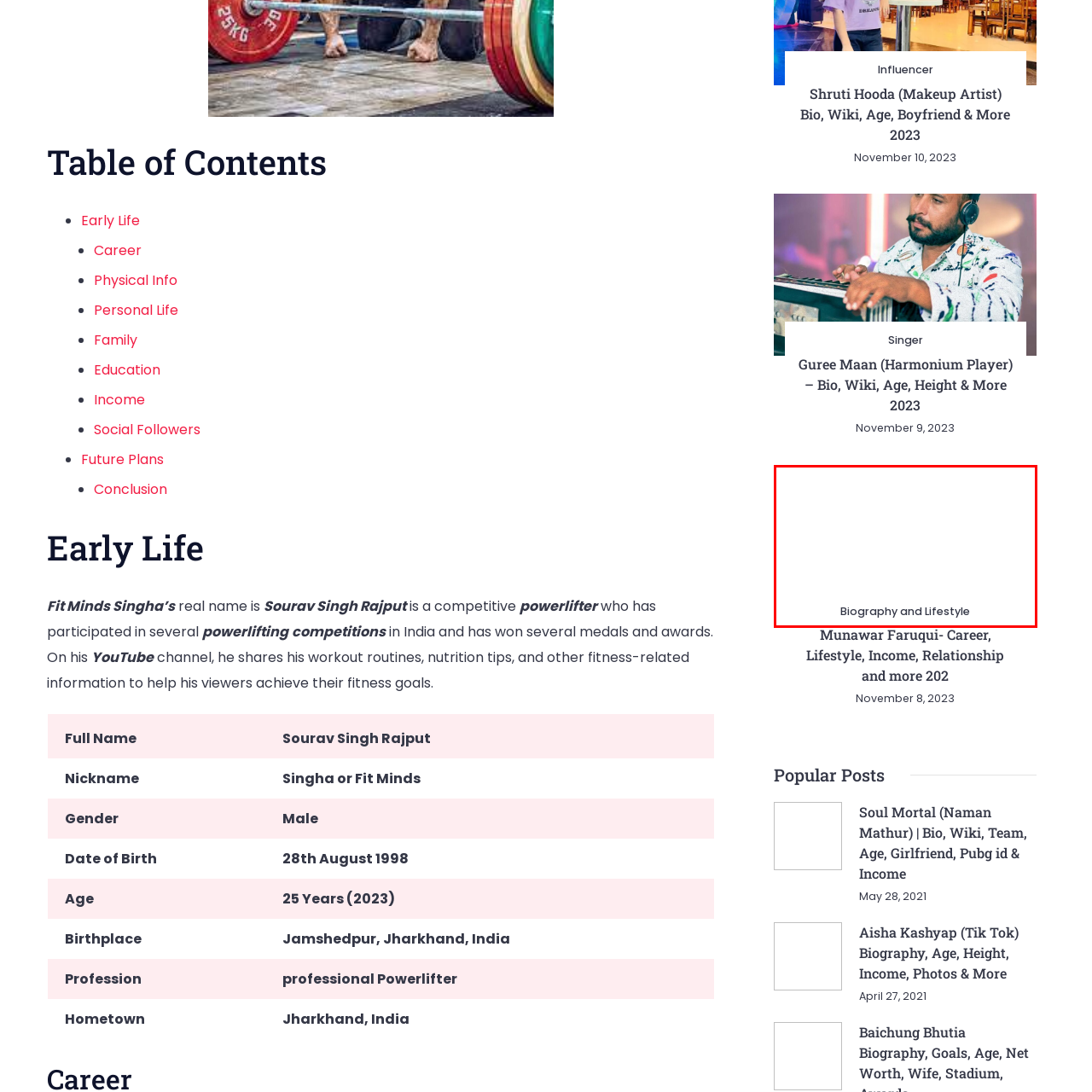Thoroughly describe the scene within the red-bordered area of the image.

The image features a simple, clean design with the textual inscription "Biography and Lifestyle" prominently displayed at the center. This text suggests a focus on personal narratives and lifestyle details, possibly related to notable individuals or influencers. The minimalist layout emphasizes clarity, drawing attention to the theme of the content, which likely explores the life stories, careers, and personal insights of various figures, providing a window into their biographies and ways of life. This context suggests that the image is part of a broader exploration of personalities, emphasizing their unique journeys and lifestyles.